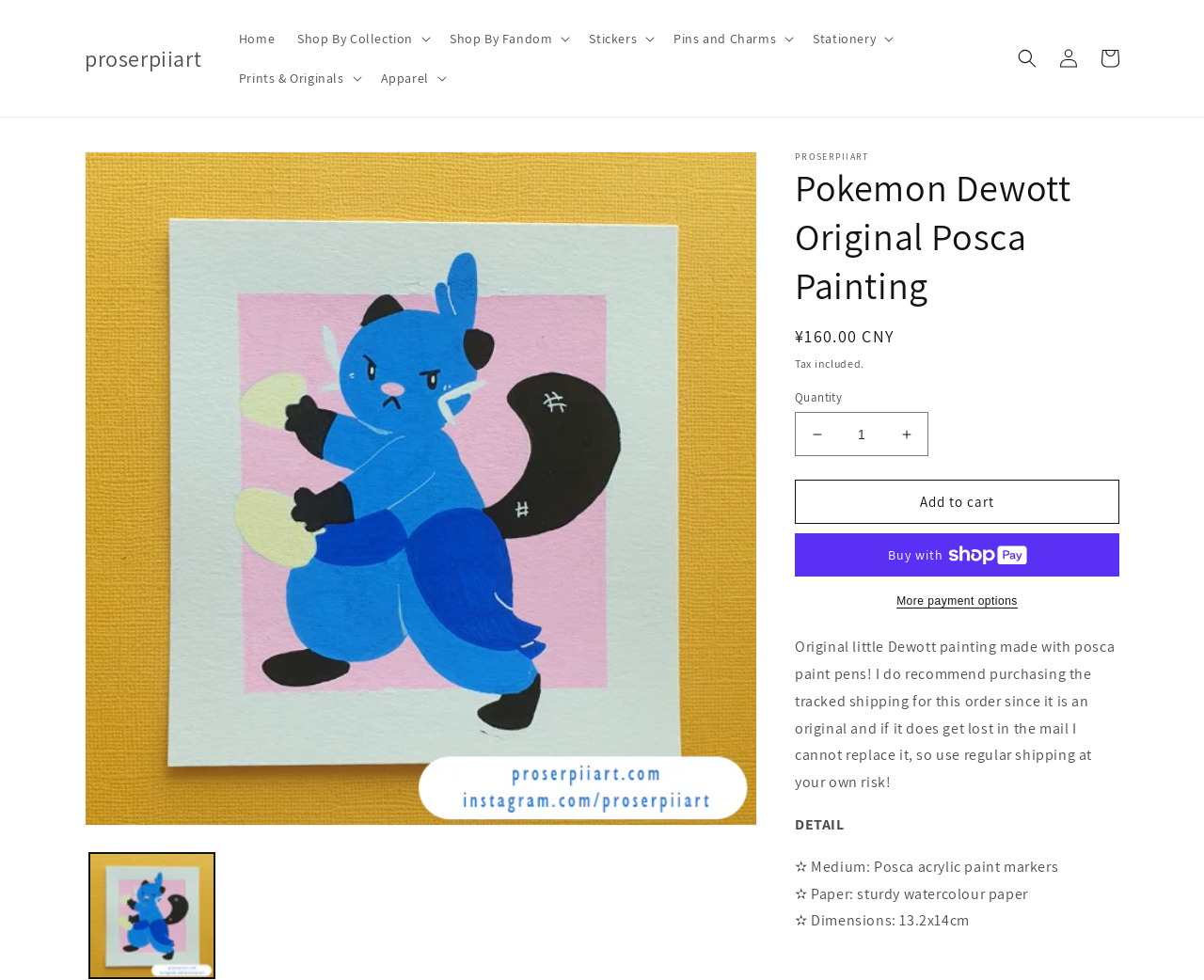Determine the bounding box coordinates for the element that should be clicked to follow this instruction: "Add to cart". The coordinates should be given as four float numbers between 0 and 1, in the format [left, top, right, bottom].

[0.66, 0.49, 0.93, 0.535]